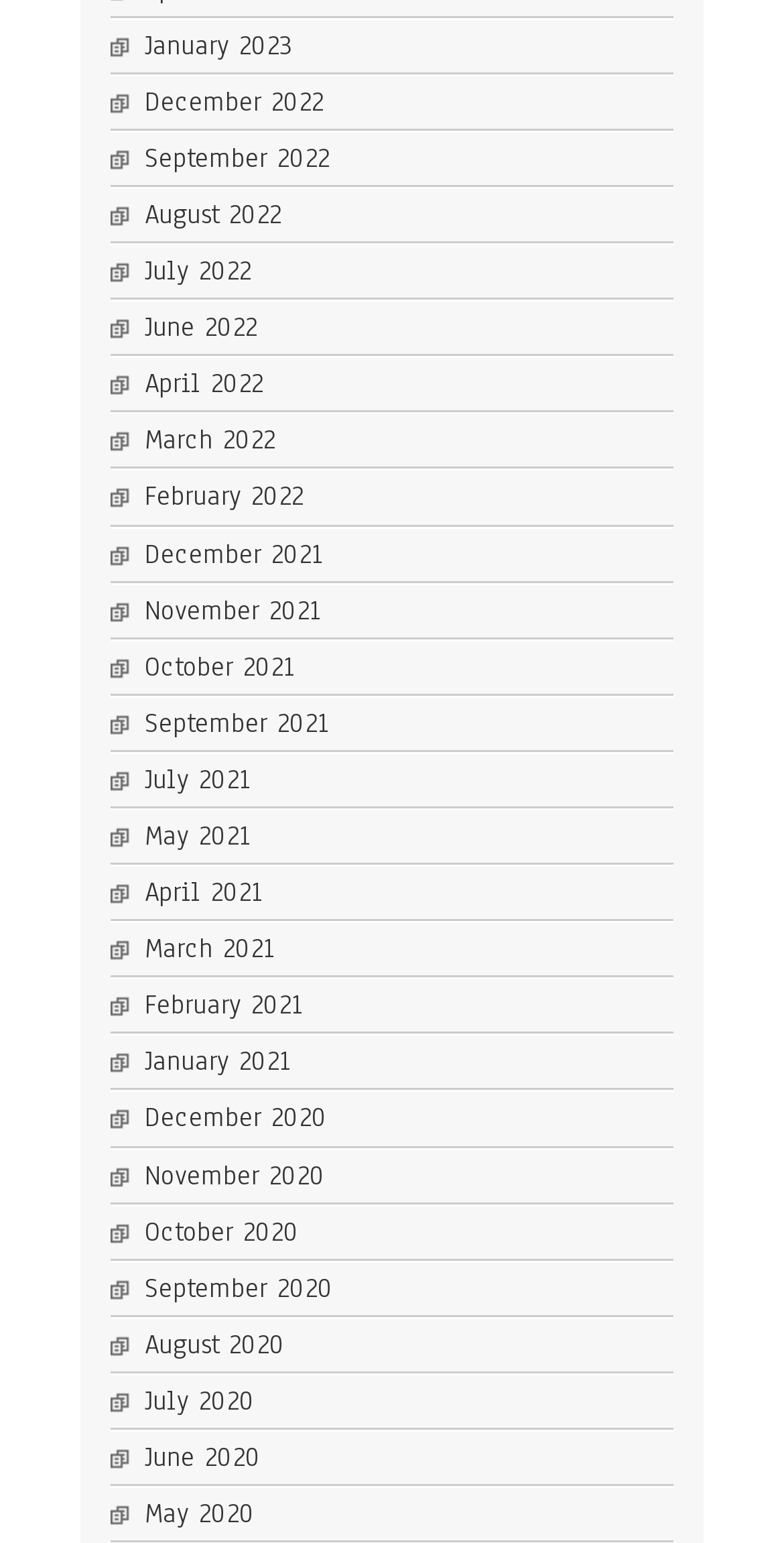Please identify the bounding box coordinates of the element that needs to be clicked to perform the following instruction: "Go to December 2022".

[0.185, 0.054, 0.413, 0.078]